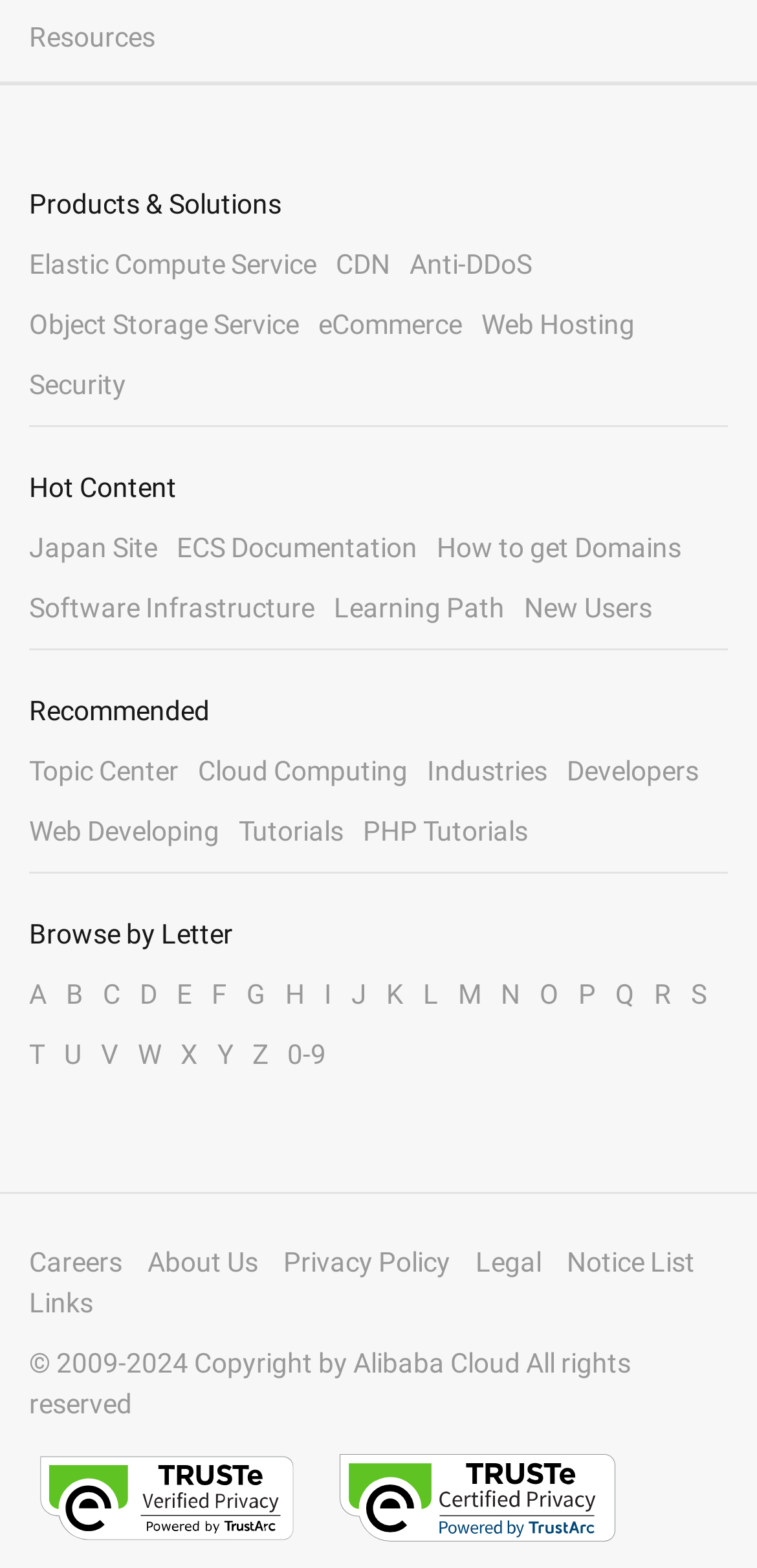Could you highlight the region that needs to be clicked to execute the instruction: "Click on Elastic Compute Service"?

[0.038, 0.158, 0.418, 0.178]